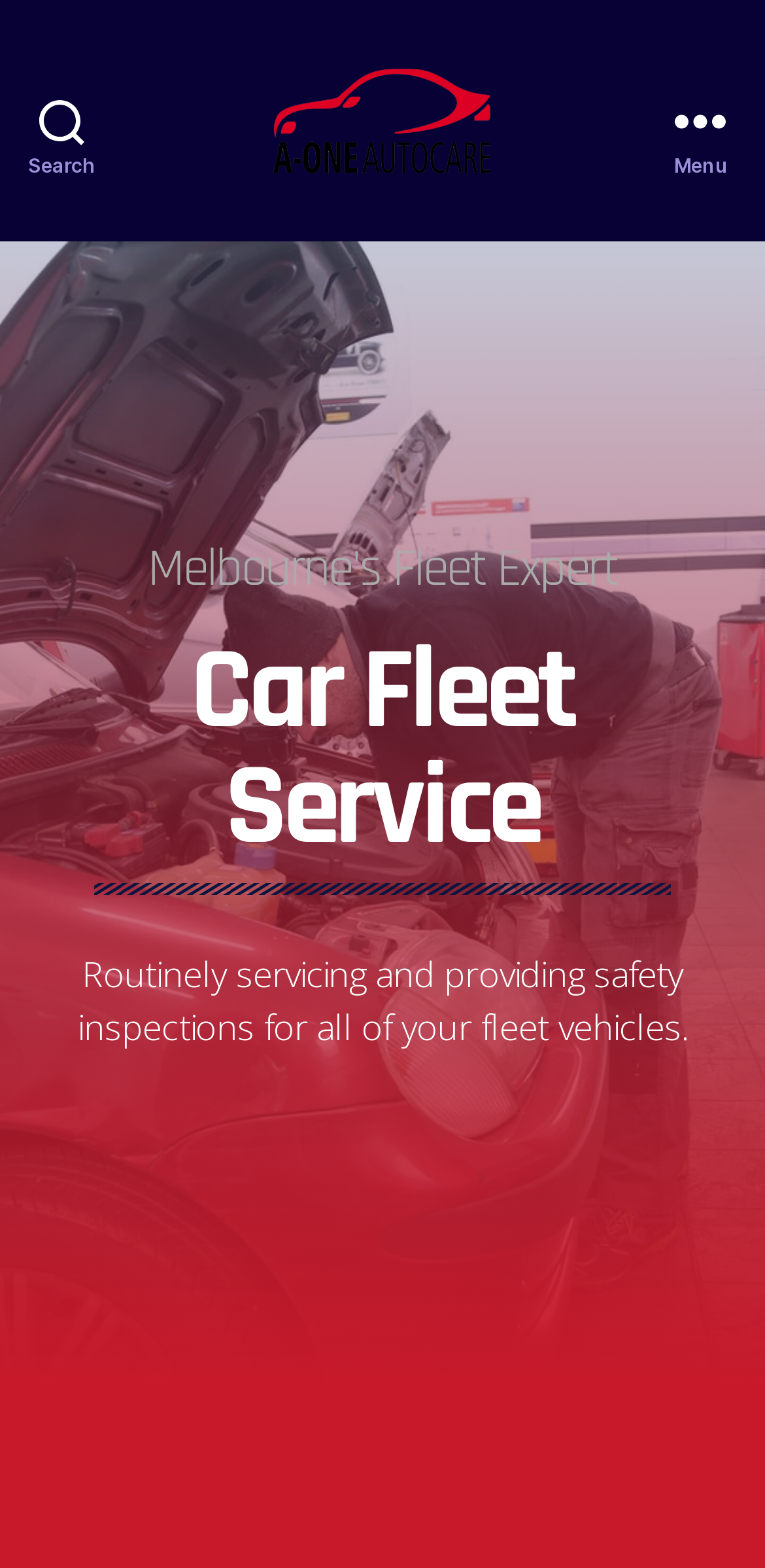What is the name of the company?
Using the image, provide a detailed and thorough answer to the question.

The company name can be found in the link element with the text 'A One Auto Care' and also in the image element with the same text, which is likely the logo of the company.